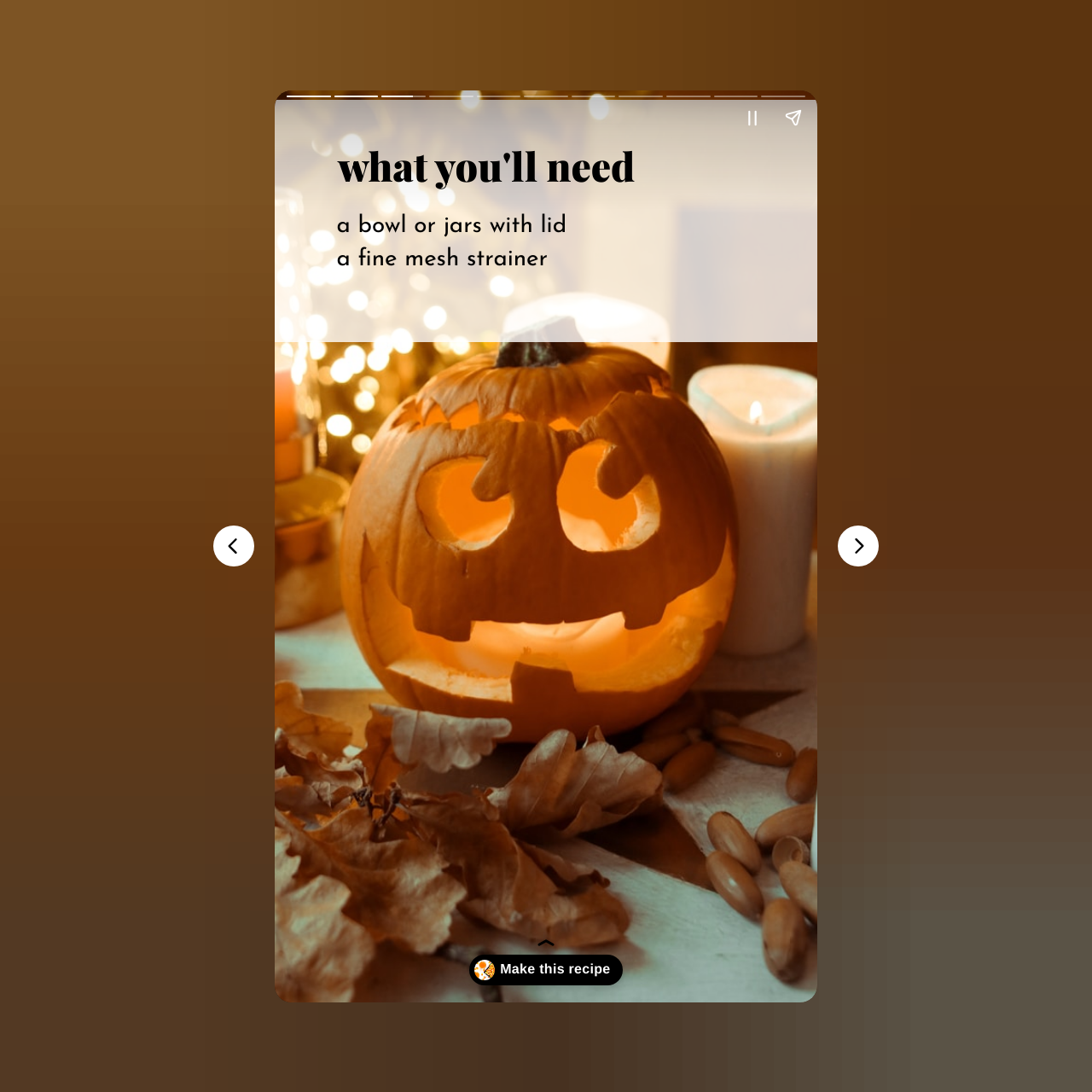Determine the bounding box of the UI element mentioned here: "aria-label="Share story"". The coordinates must be in the format [left, top, right, bottom] with values ranging from 0 to 1.

[0.708, 0.089, 0.745, 0.126]